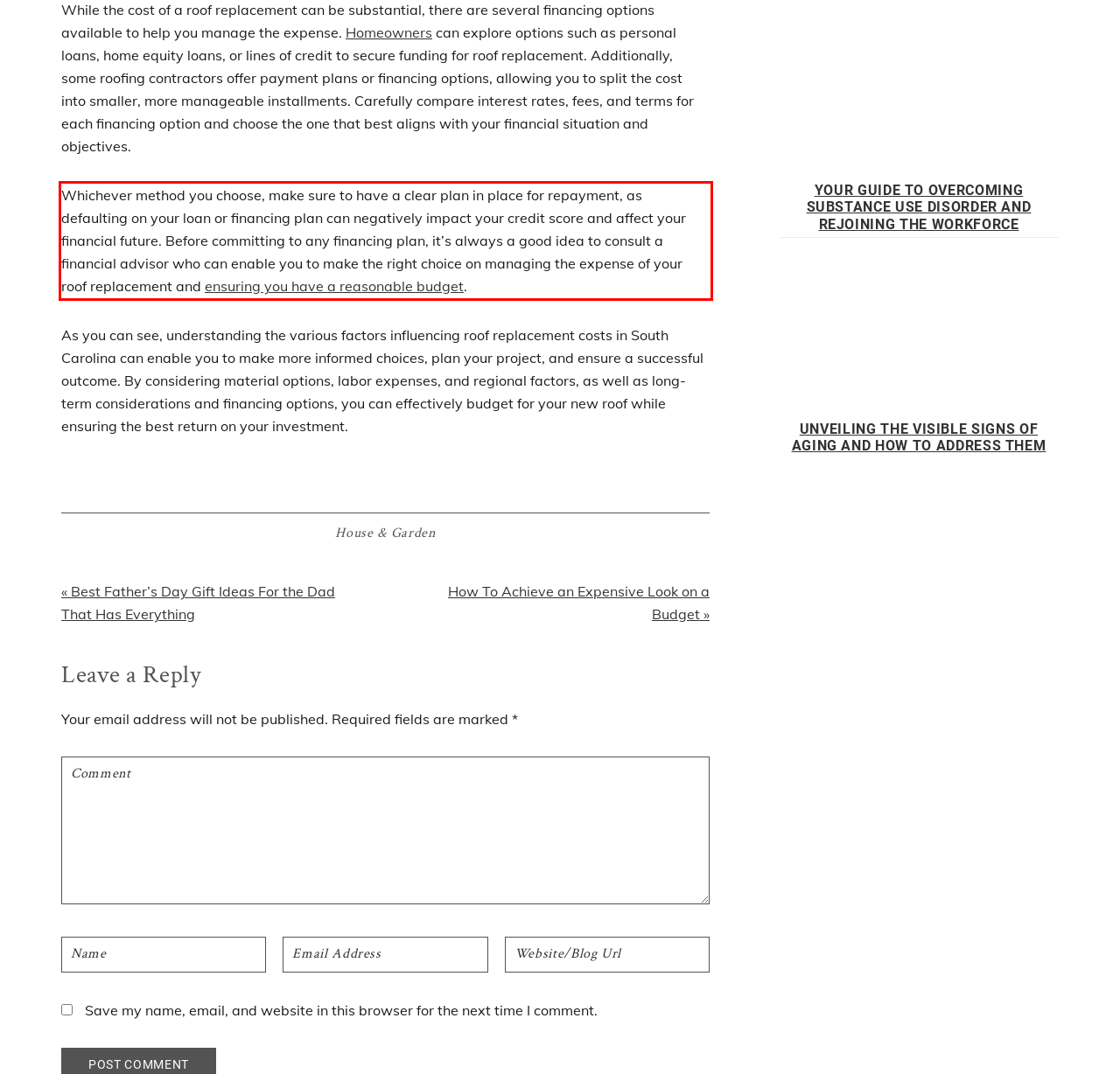You are provided with a screenshot of a webpage containing a red bounding box. Please extract the text enclosed by this red bounding box.

Whichever method you choose, make sure to have a clear plan in place for repayment, as defaulting on your loan or financing plan can negatively impact your credit score and affect your financial future. Before committing to any financing plan, it’s always a good idea to consult a financial advisor who can enable you to make the right choice on managing the expense of your roof replacement and ensuring you have a reasonable budget.